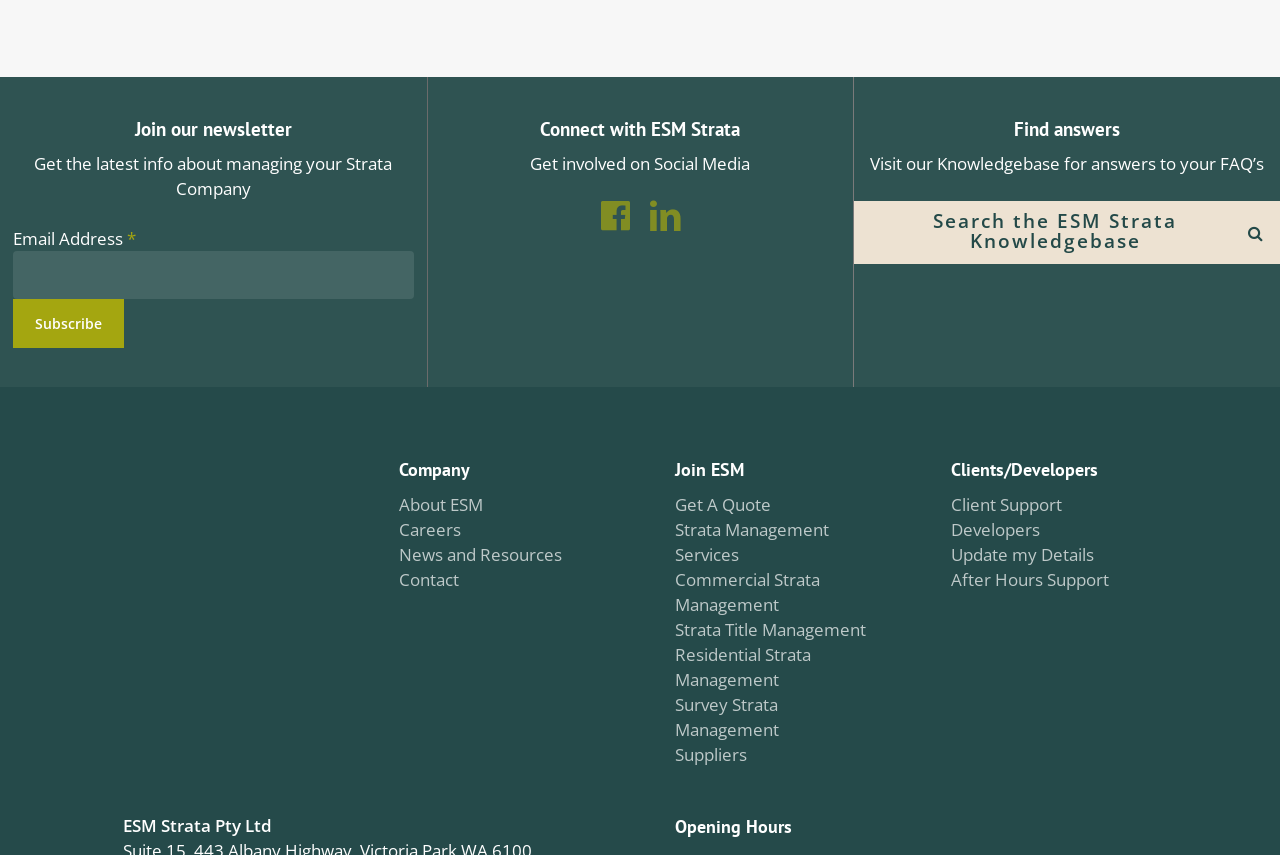What is the purpose of the Knowledgebase?
Please give a detailed answer to the question using the information shown in the image.

The purpose of the Knowledgebase can be inferred from the static text 'Visit our Knowledgebase for answers to your FAQ’s' which is located near the 'Find answers' heading. This suggests that the Knowledgebase is a resource for users to find answers to frequently asked questions.